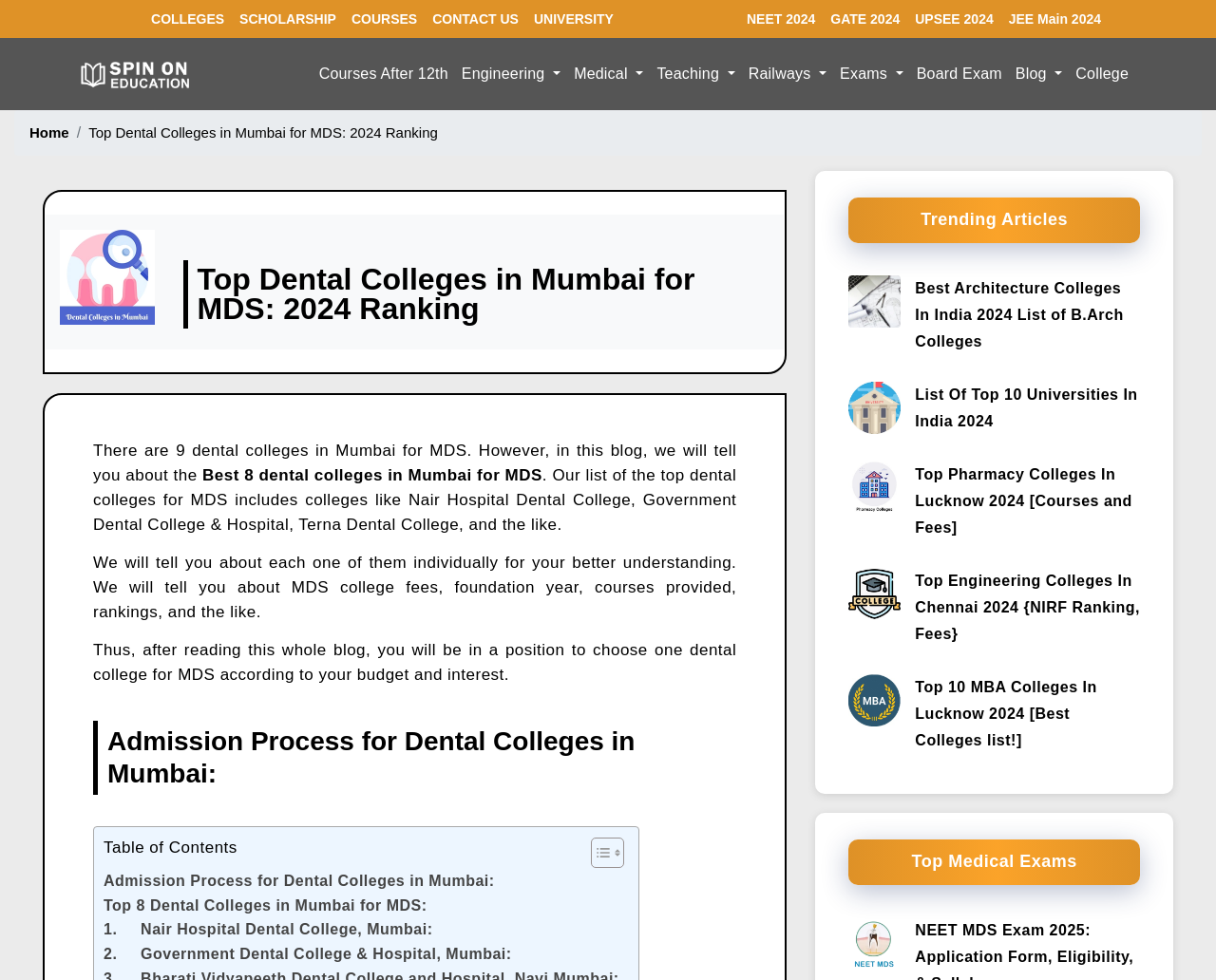What is the topic of the image located at coordinates [0.698, 0.579, 0.741, 0.633]?
By examining the image, provide a one-word or phrase answer.

Top Engineering Colleges In Chennai 2024